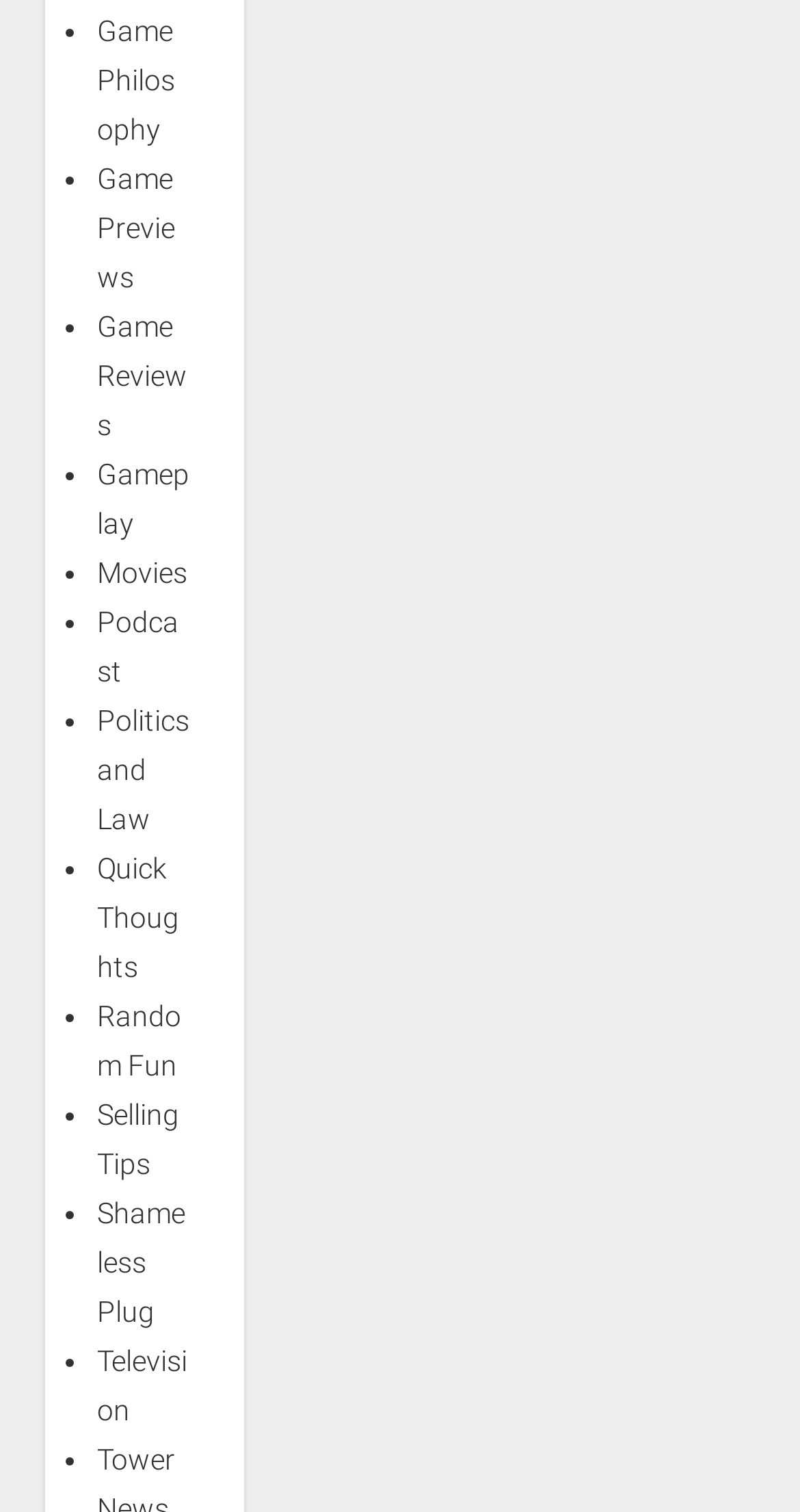Pinpoint the bounding box coordinates of the clickable area necessary to execute the following instruction: "Read Quick Thoughts". The coordinates should be given as four float numbers between 0 and 1, namely [left, top, right, bottom].

[0.121, 0.563, 0.224, 0.65]